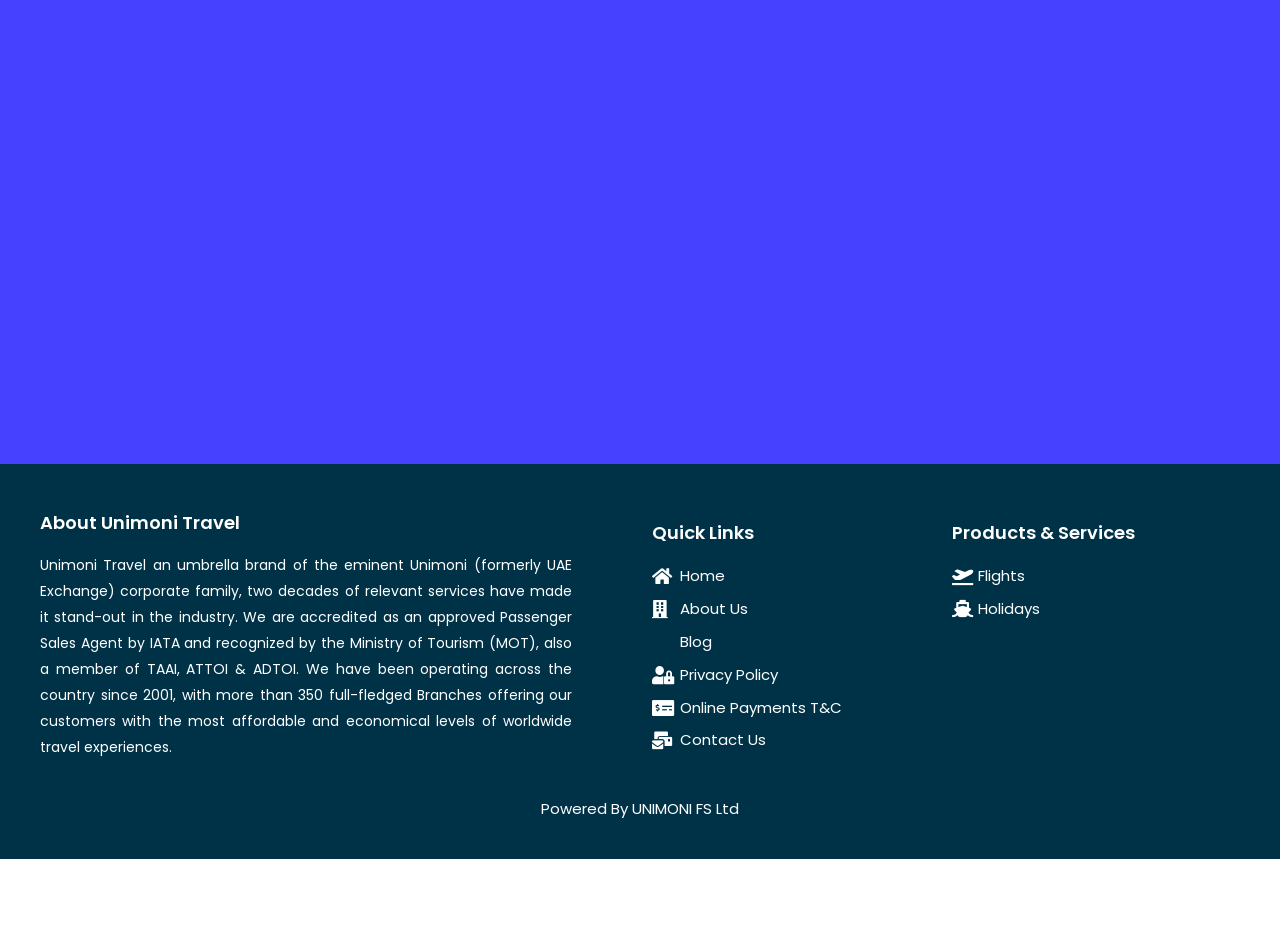Identify the bounding box coordinates of the region that needs to be clicked to carry out this instruction: "click on About Us". Provide these coordinates as four float numbers ranging from 0 to 1, i.e., [left, top, right, bottom].

[0.509, 0.634, 0.728, 0.663]